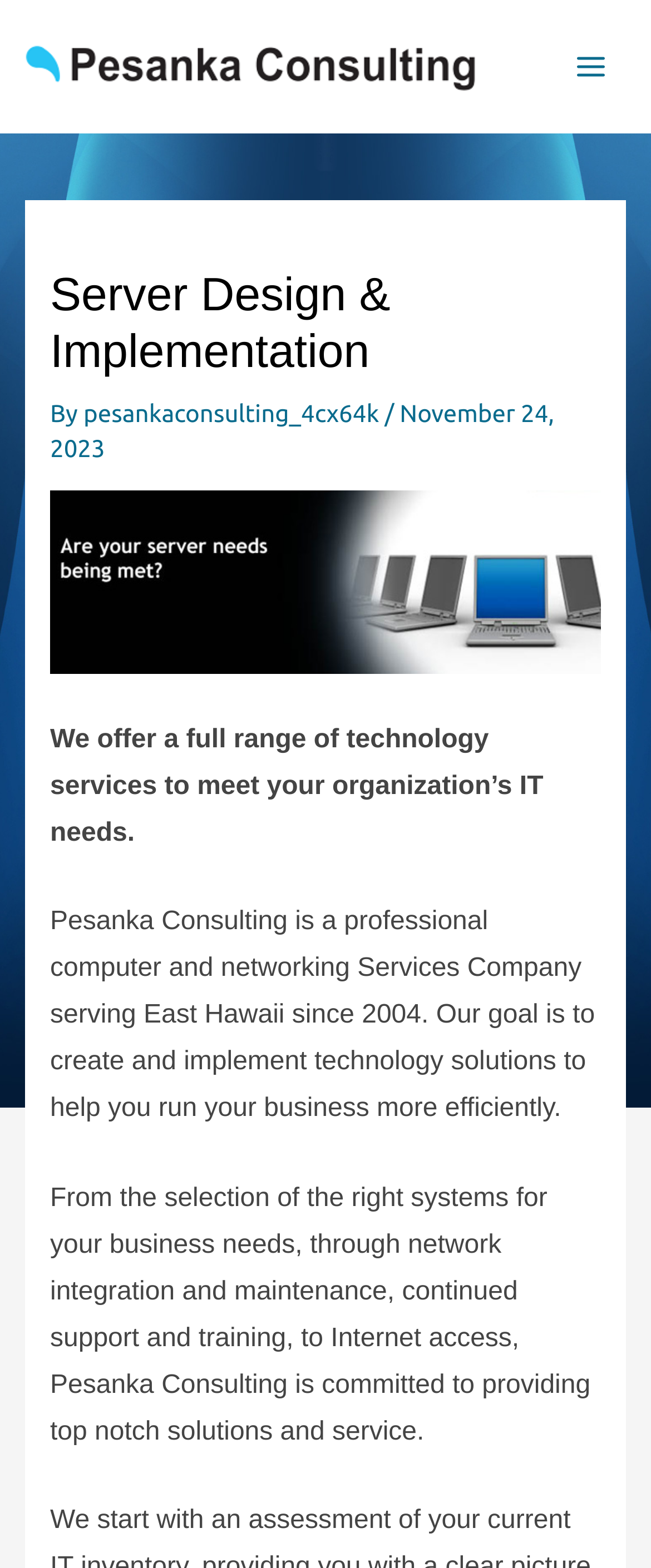Locate the primary headline on the webpage and provide its text.

Server Design & Implementation